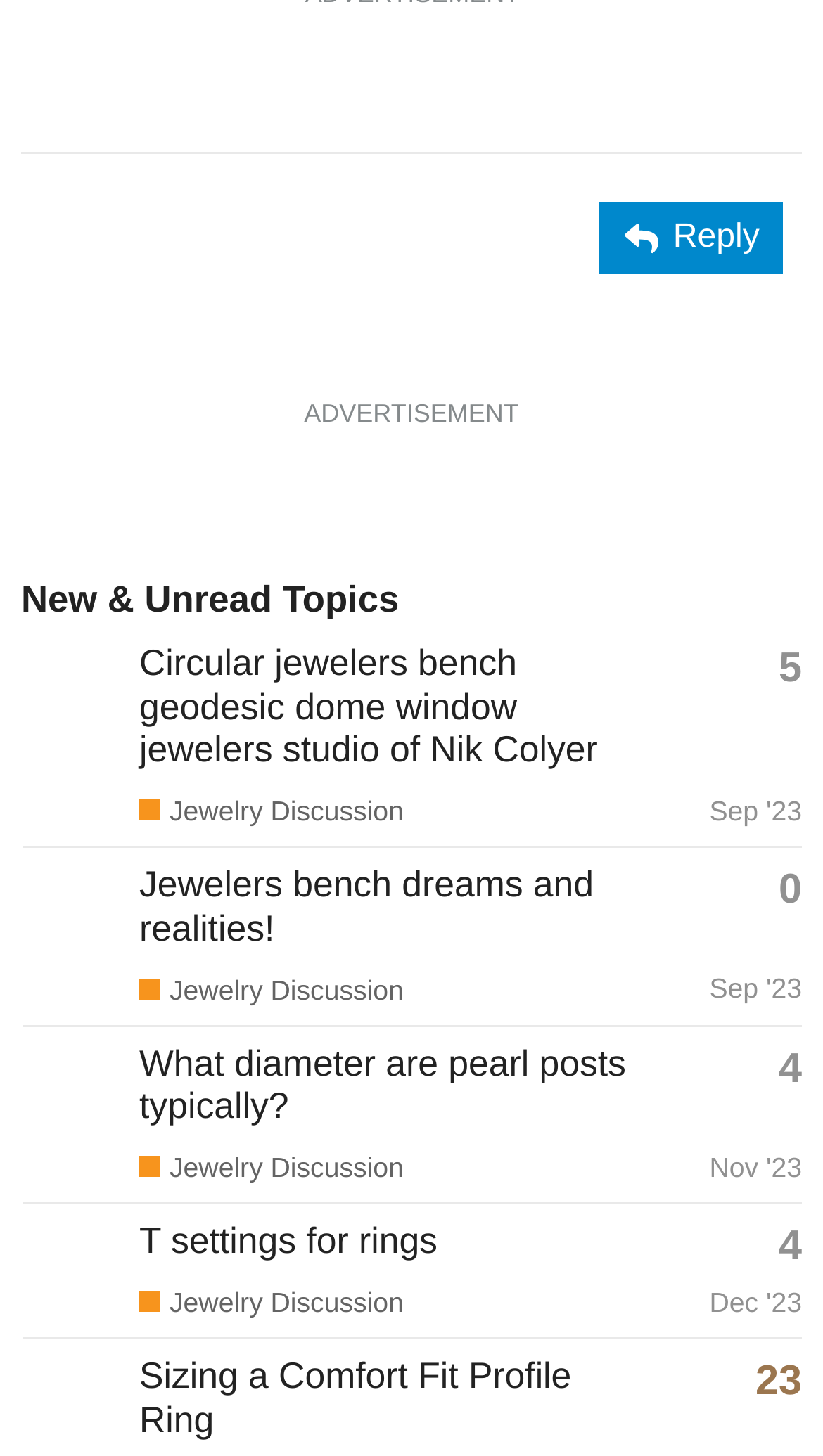Please specify the bounding box coordinates of the clickable section necessary to execute the following command: "Check the latest topic 'T settings for rings'".

[0.169, 0.837, 0.532, 0.866]